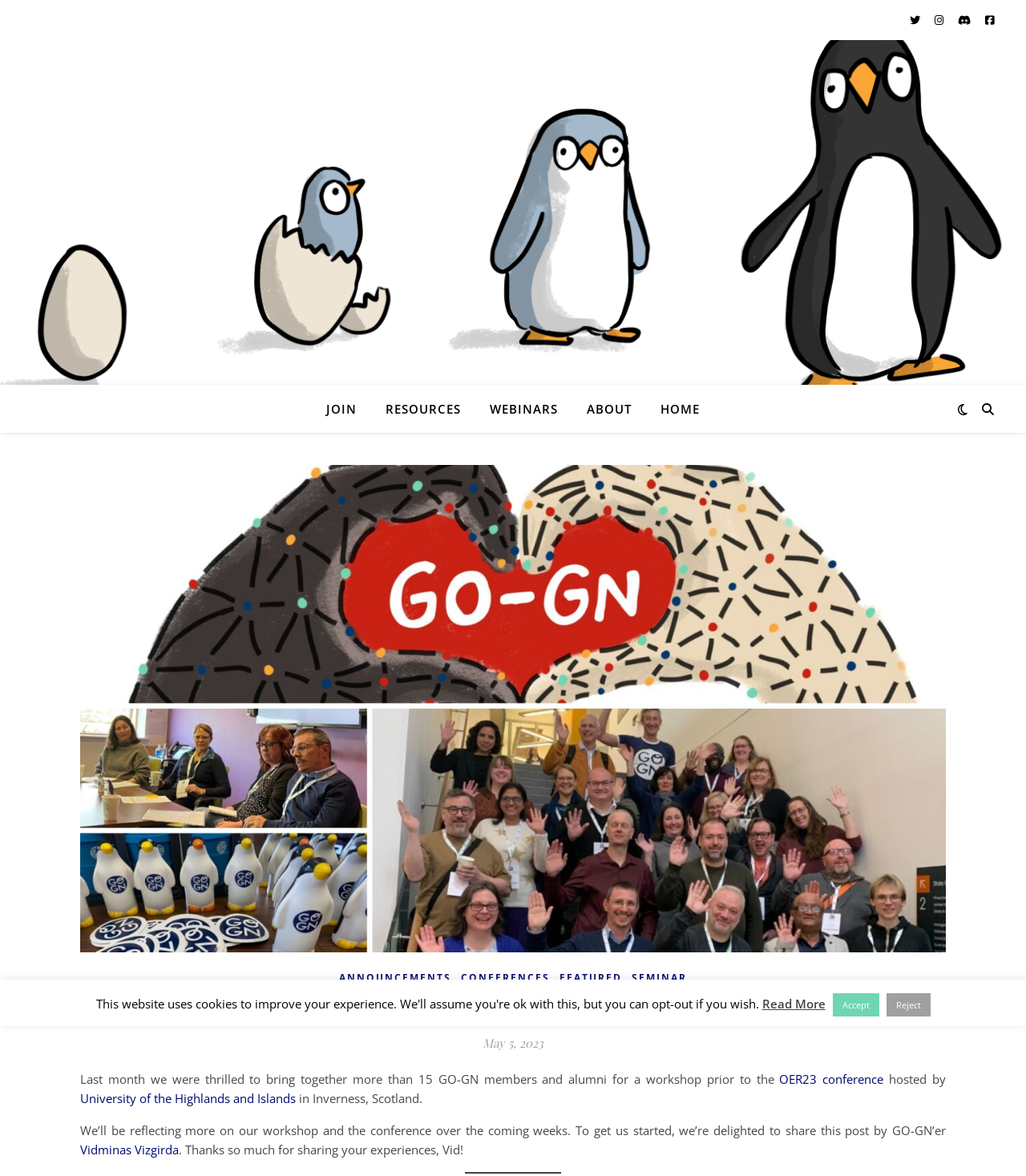Could you indicate the bounding box coordinates of the region to click in order to complete this instruction: "Explore the RESOURCES page".

[0.363, 0.327, 0.462, 0.368]